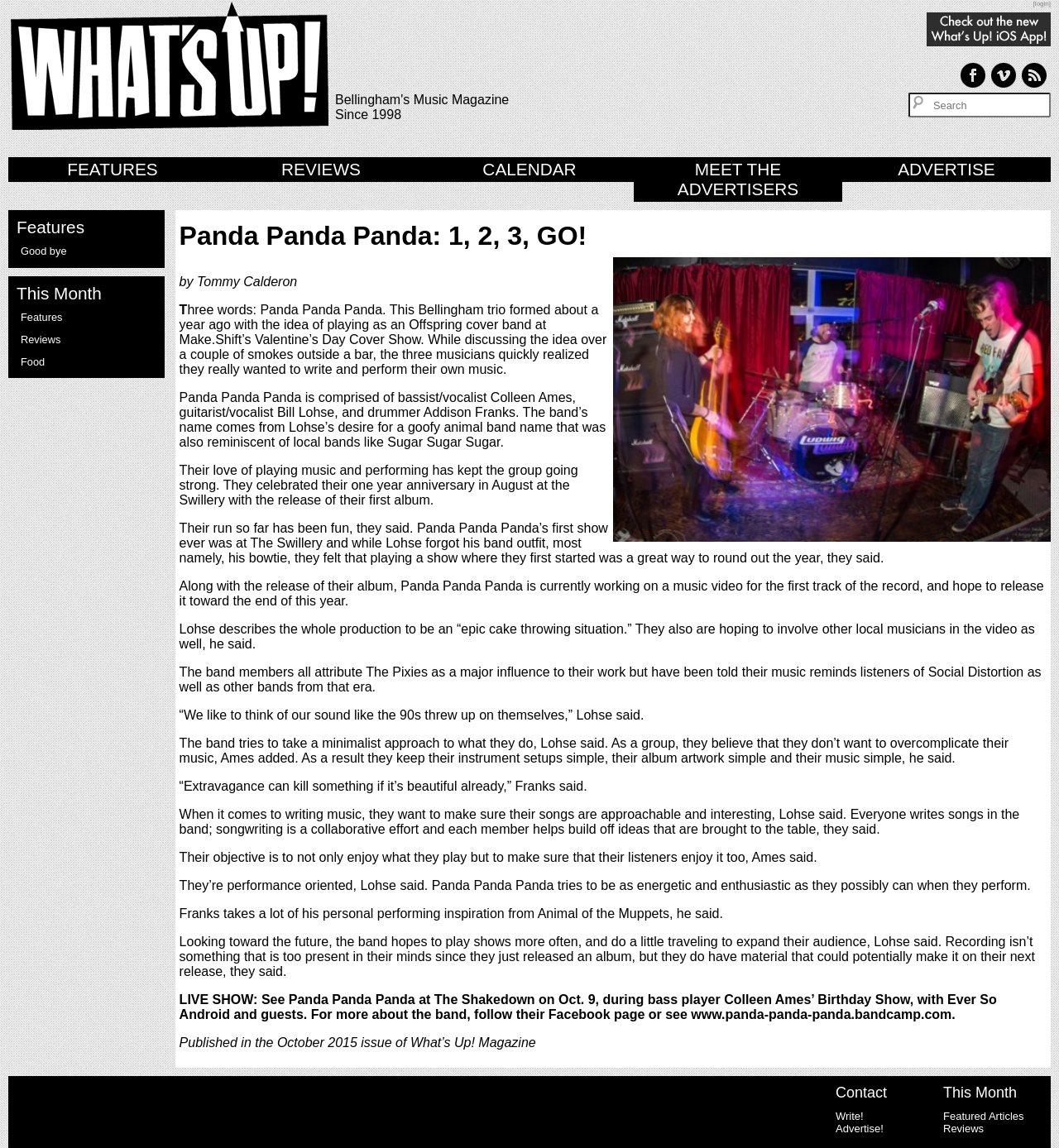Determine the bounding box coordinates of the clickable element to complete this instruction: "Go to FEATURES page". Provide the coordinates in the format of four float numbers between 0 and 1, [left, top, right, bottom].

[0.008, 0.137, 0.205, 0.159]